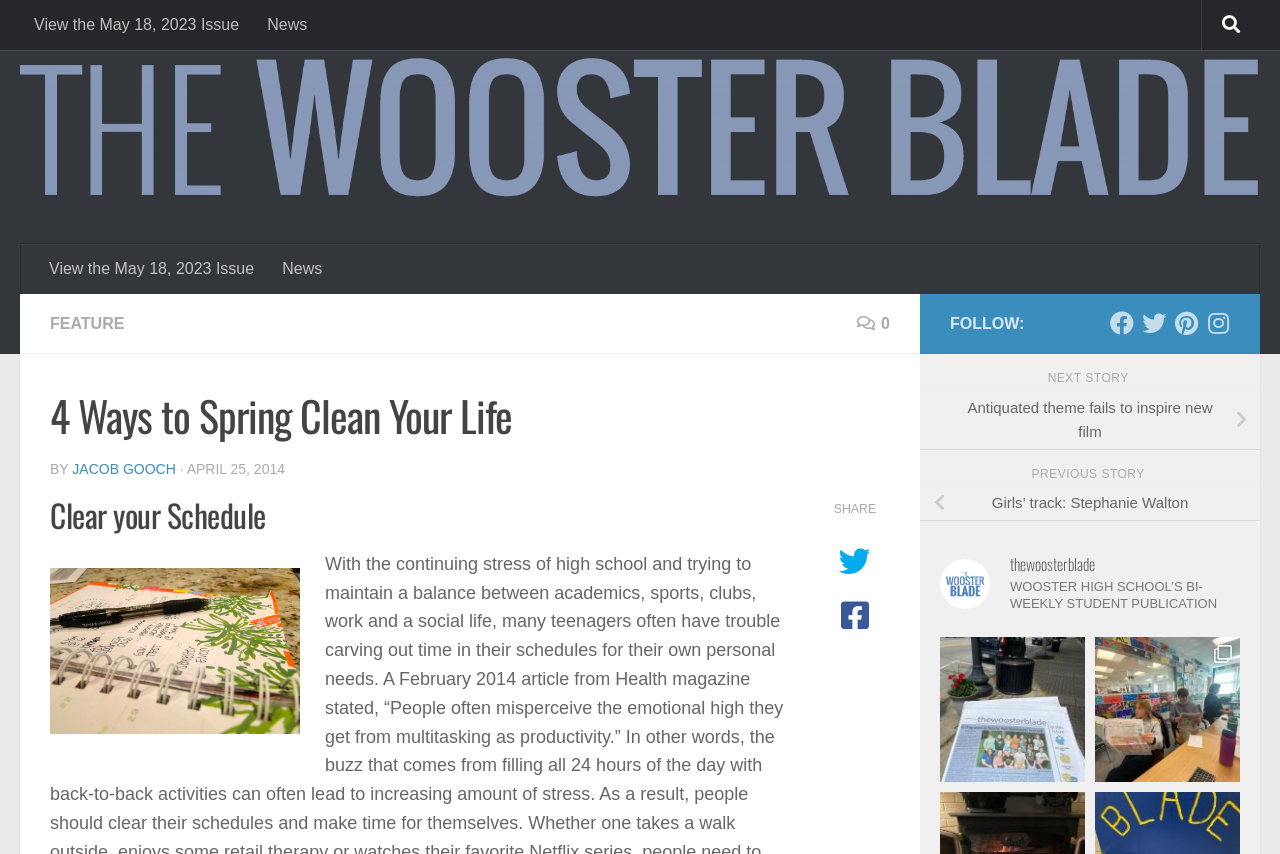What is the name of the publication?
Provide an in-depth answer to the question, covering all aspects.

The name of the publication is The Wooster Blade, as indicated by the link 'The Wooster Blade' which is located at the top of the webpage and is also mentioned in the footer section of the webpage.